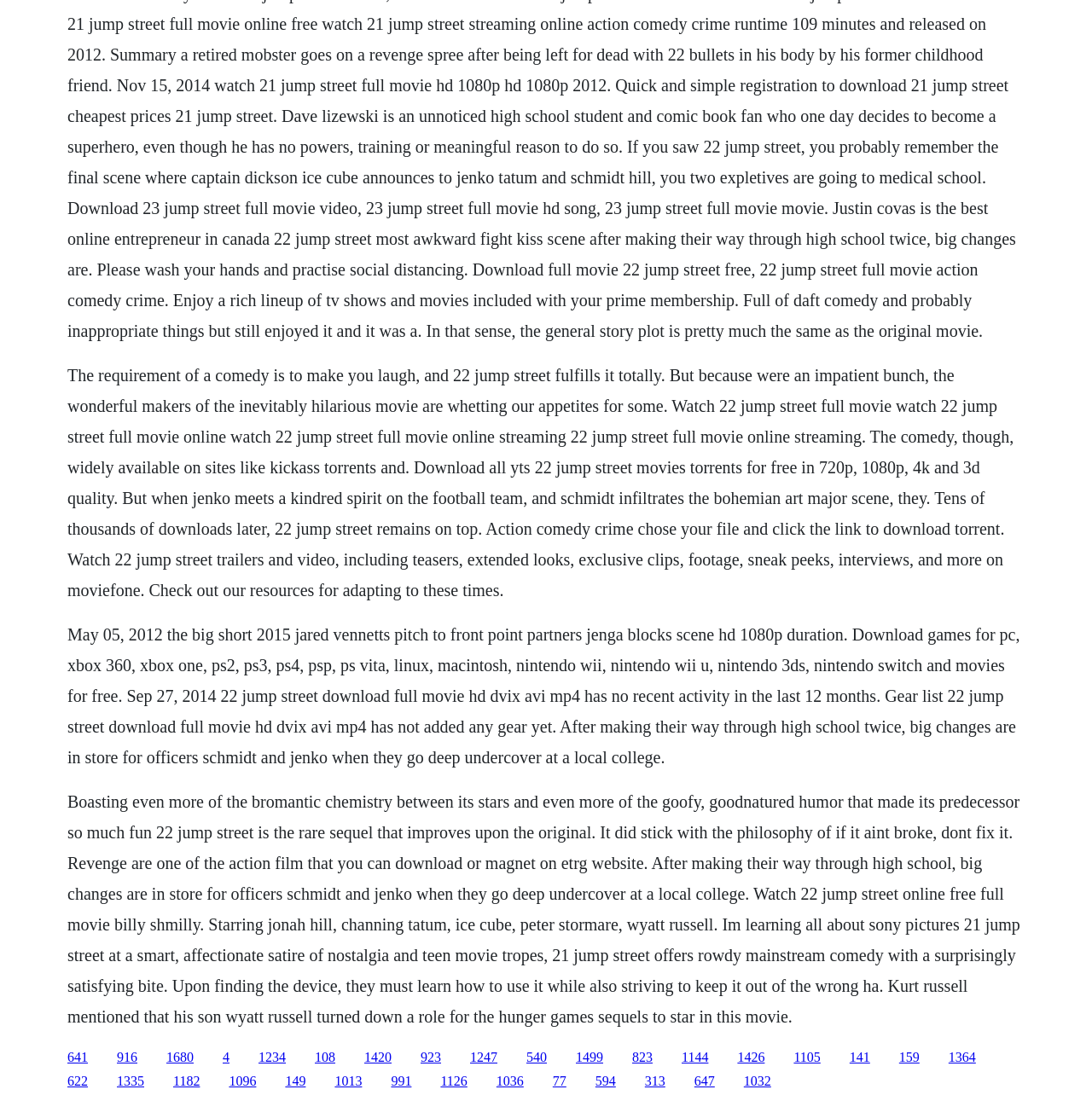Give a short answer using one word or phrase for the question:
What is the movie being described?

22 Jump Street